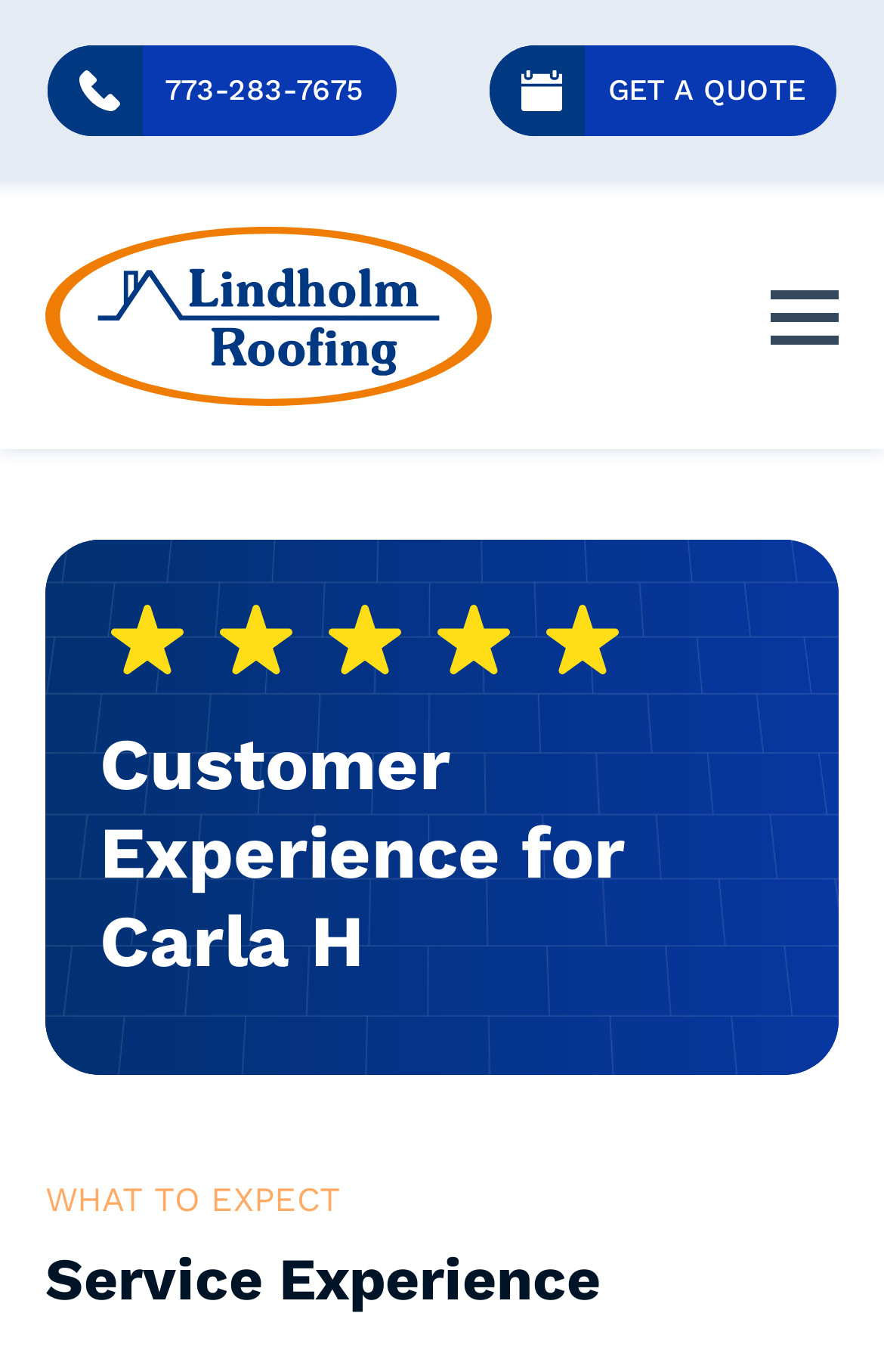Determine the bounding box for the UI element as described: "773-283-7675". The coordinates should be represented as four float numbers between 0 and 1, formatted as [left, top, right, bottom].

[0.053, 0.033, 0.448, 0.098]